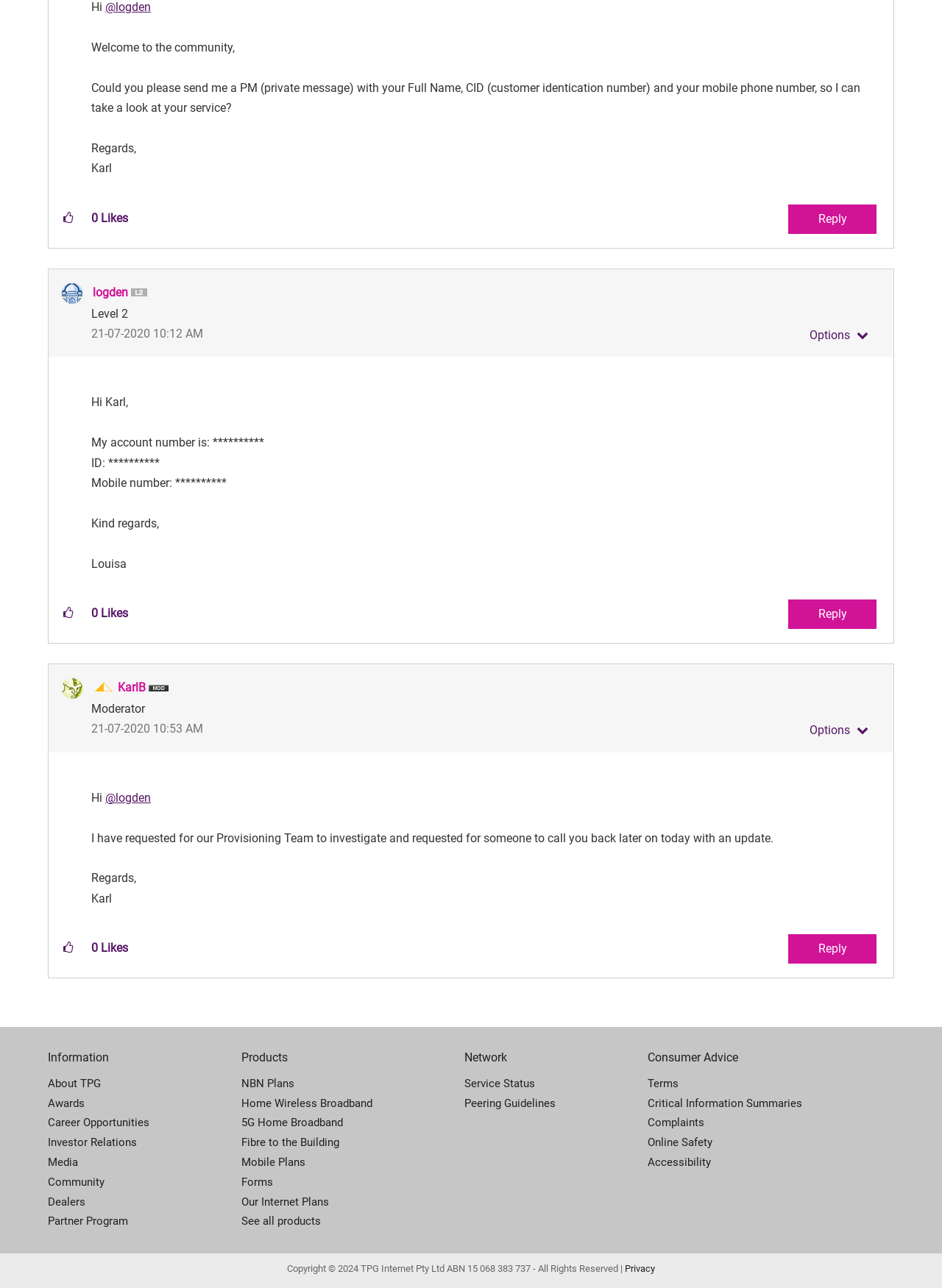Please provide the bounding box coordinates for the element that needs to be clicked to perform the instruction: "View privacy policy". The coordinates must consist of four float numbers between 0 and 1, formatted as [left, top, right, bottom].

None